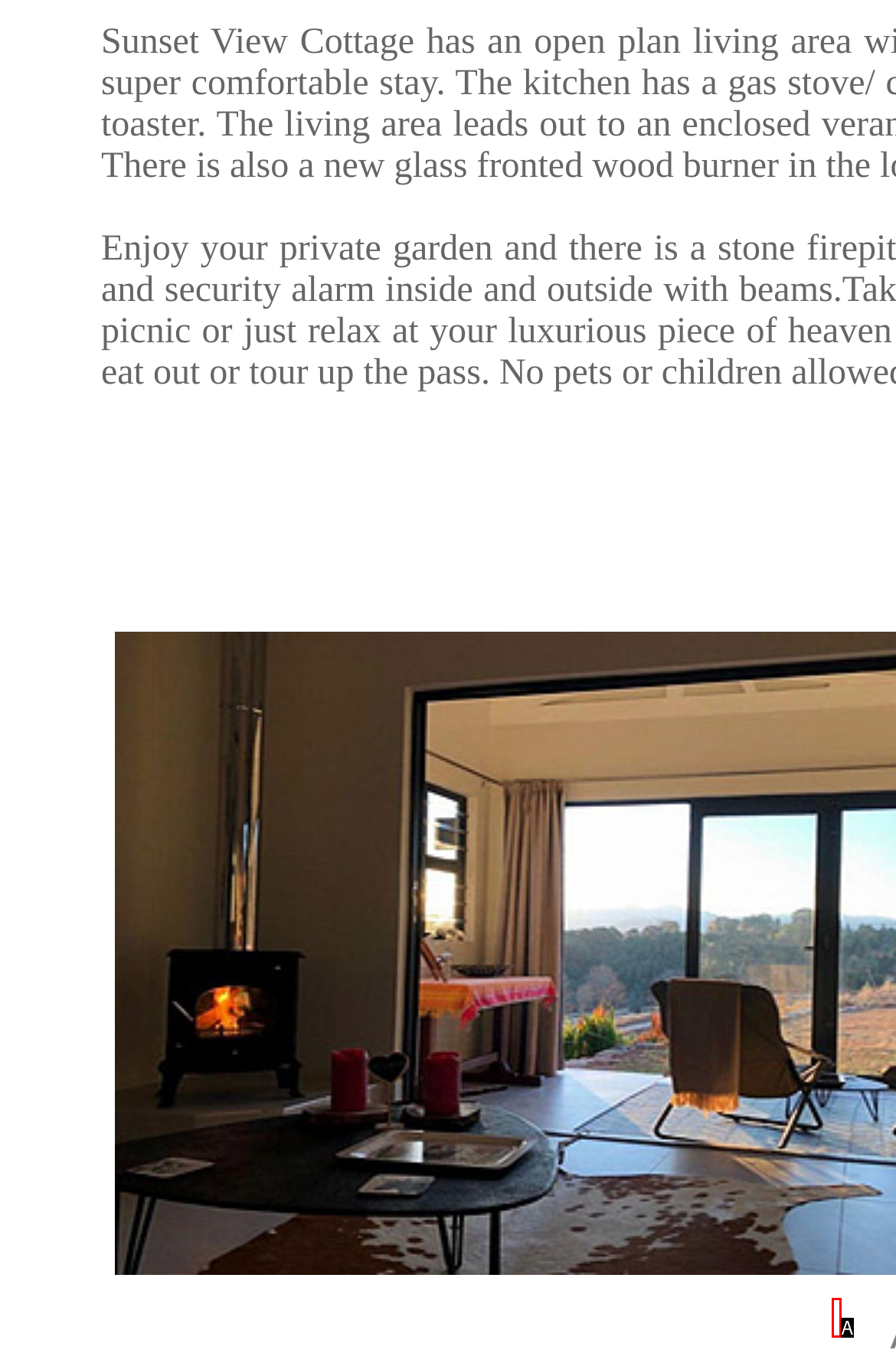Select the HTML element that corresponds to the description: name="fa"
Reply with the letter of the correct option from the given choices.

A